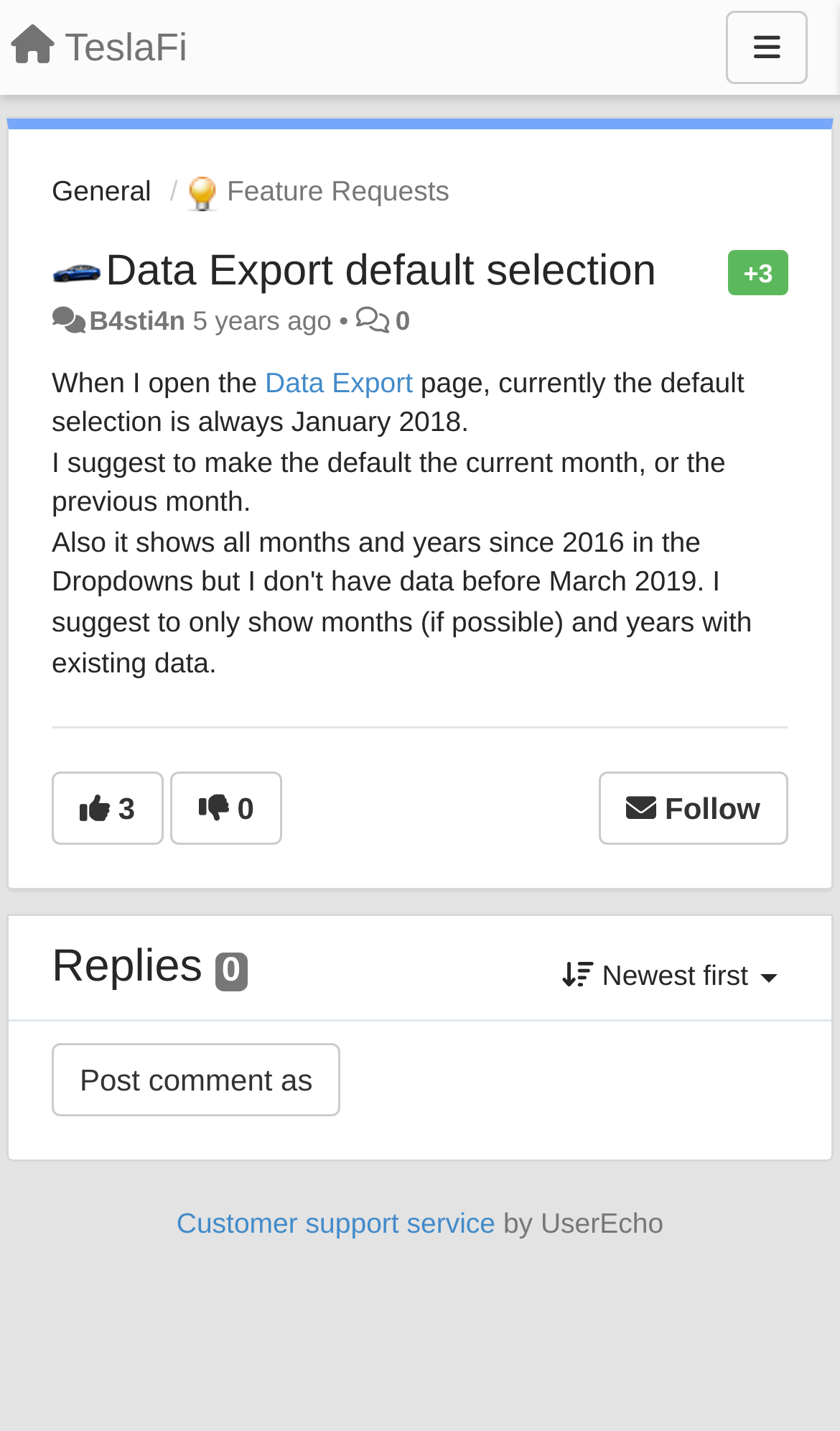Determine the bounding box coordinates of the region that needs to be clicked to achieve the task: "Follow the post".

[0.712, 0.539, 0.938, 0.59]